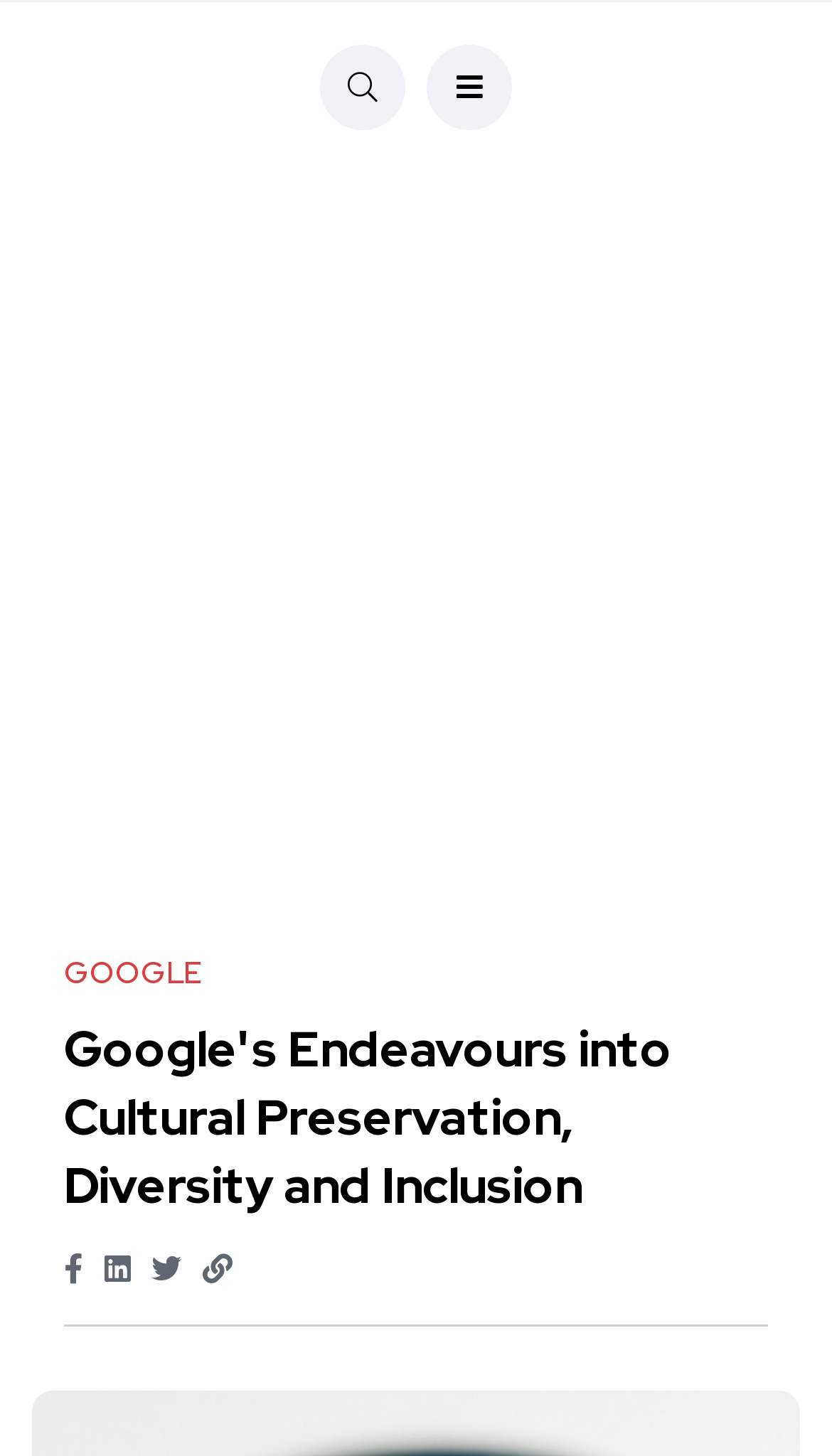Identify the bounding box coordinates for the UI element described by the following text: "GOOGLE". Provide the coordinates as four float numbers between 0 and 1, in the format [left, top, right, bottom].

[0.077, 0.653, 0.241, 0.683]